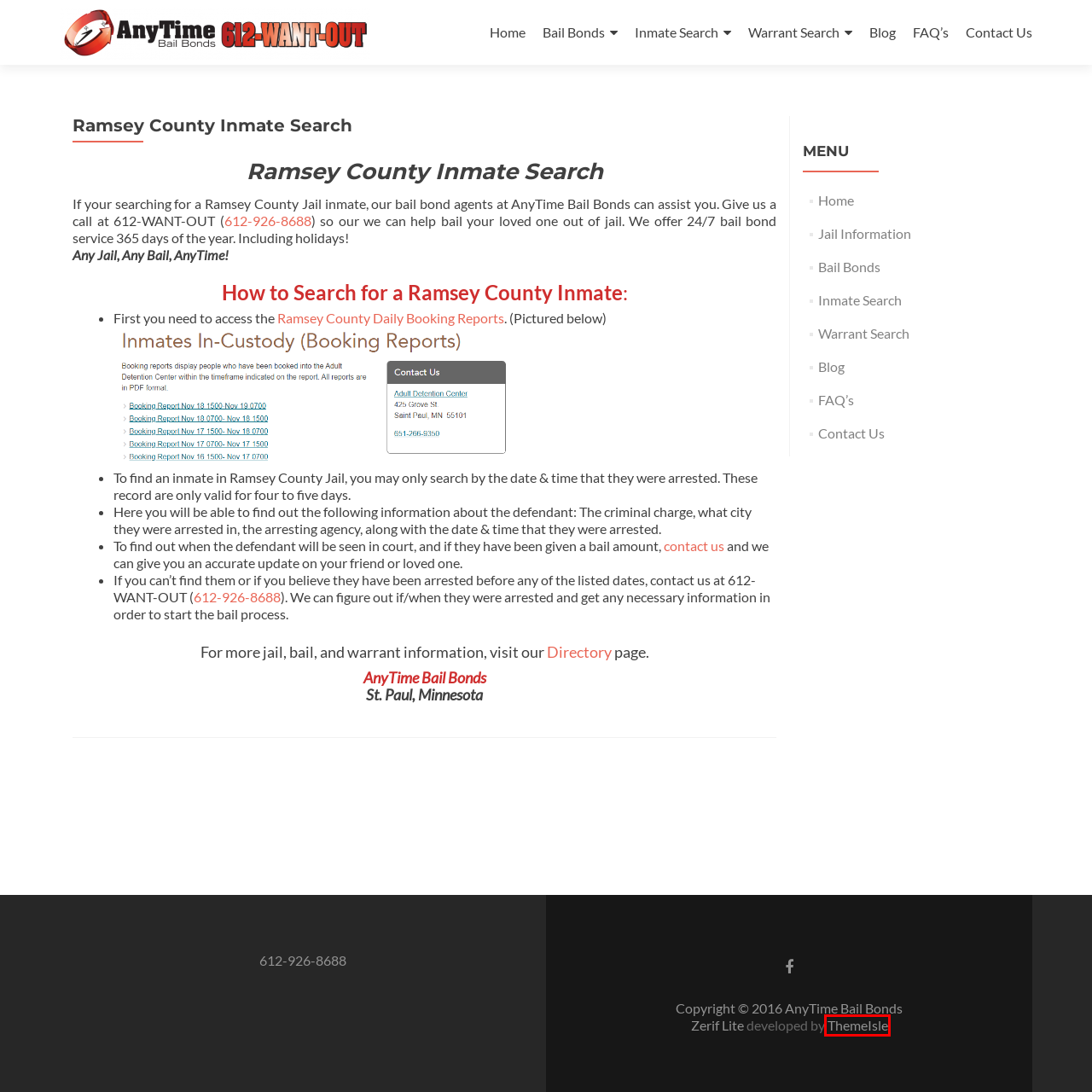Review the screenshot of a webpage containing a red bounding box around an element. Select the description that best matches the new webpage after clicking the highlighted element. The options are:
A. Dakota County Inmate Search – AnyTime Bail Bonds
B. Premium WordPress Themes, Templates & Plugins @ ThemeIsle
C. Blog – AnyTime Bail Bonds
D. Anoka County Bail Bonds – AnyTime Bail Bonds
E. Jail Information – AnyTime Bail Bonds
F. Contact Us – AnyTime Bail Bonds
G. AnyTime Bail Bonds – Minnesota Bail Bonds
H. FAQ’s – AnyTime Bail Bonds

B